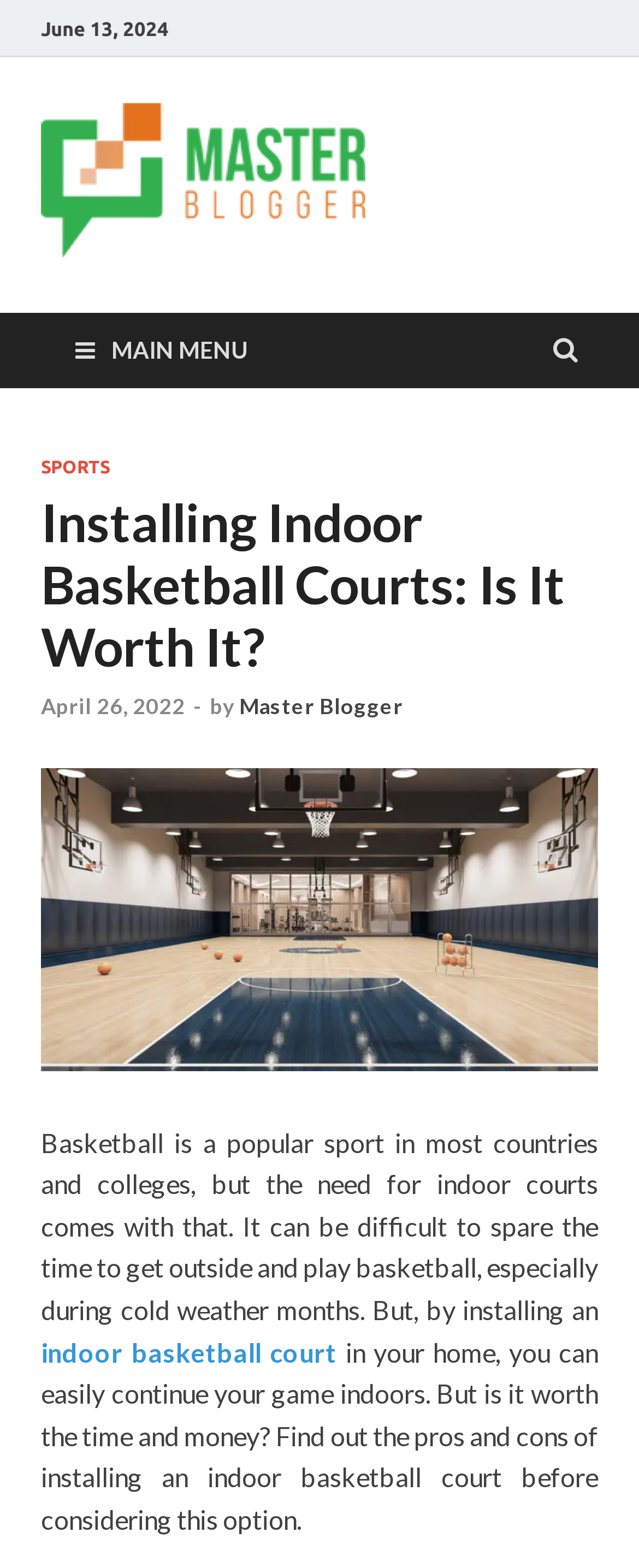Determine the bounding box coordinates of the region that needs to be clicked to achieve the task: "Click on the 'SPORTS' link".

[0.064, 0.291, 0.172, 0.304]